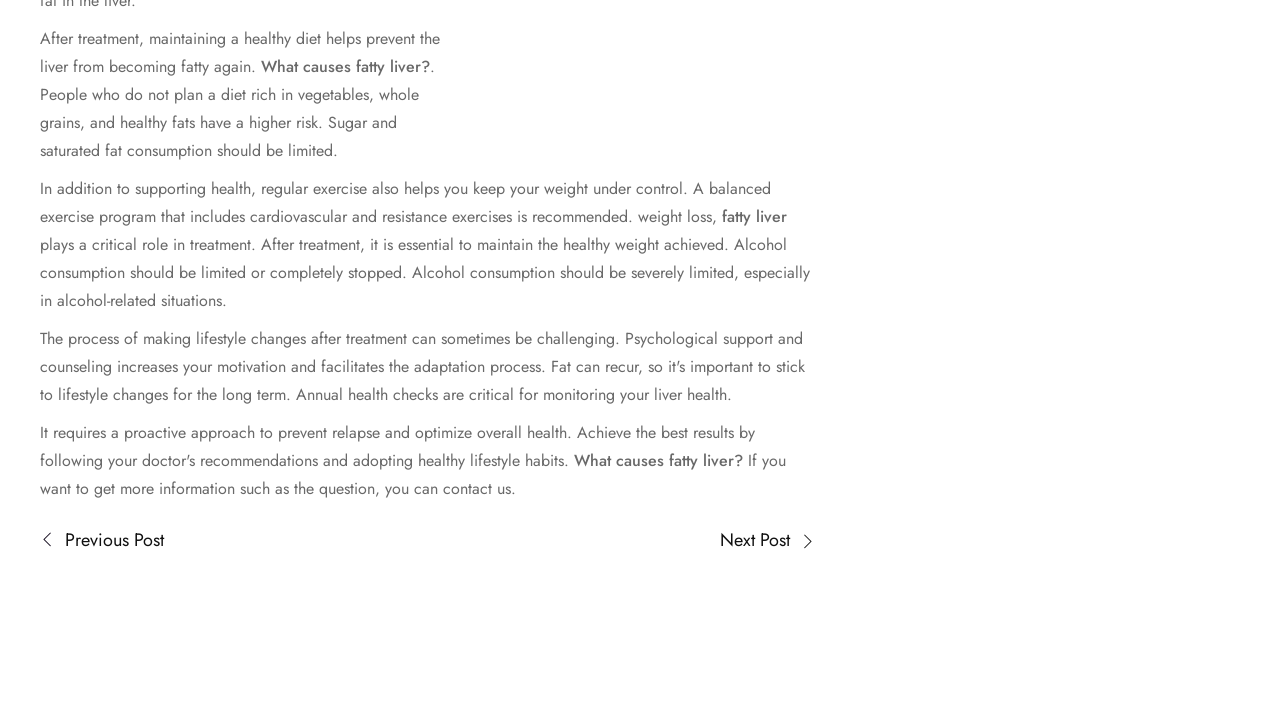Please find the bounding box coordinates of the element that must be clicked to perform the given instruction: "Contact us through email". The coordinates should be four float numbers from 0 to 1, i.e., [left, top, right, bottom].

[0.758, 0.667, 0.907, 0.699]